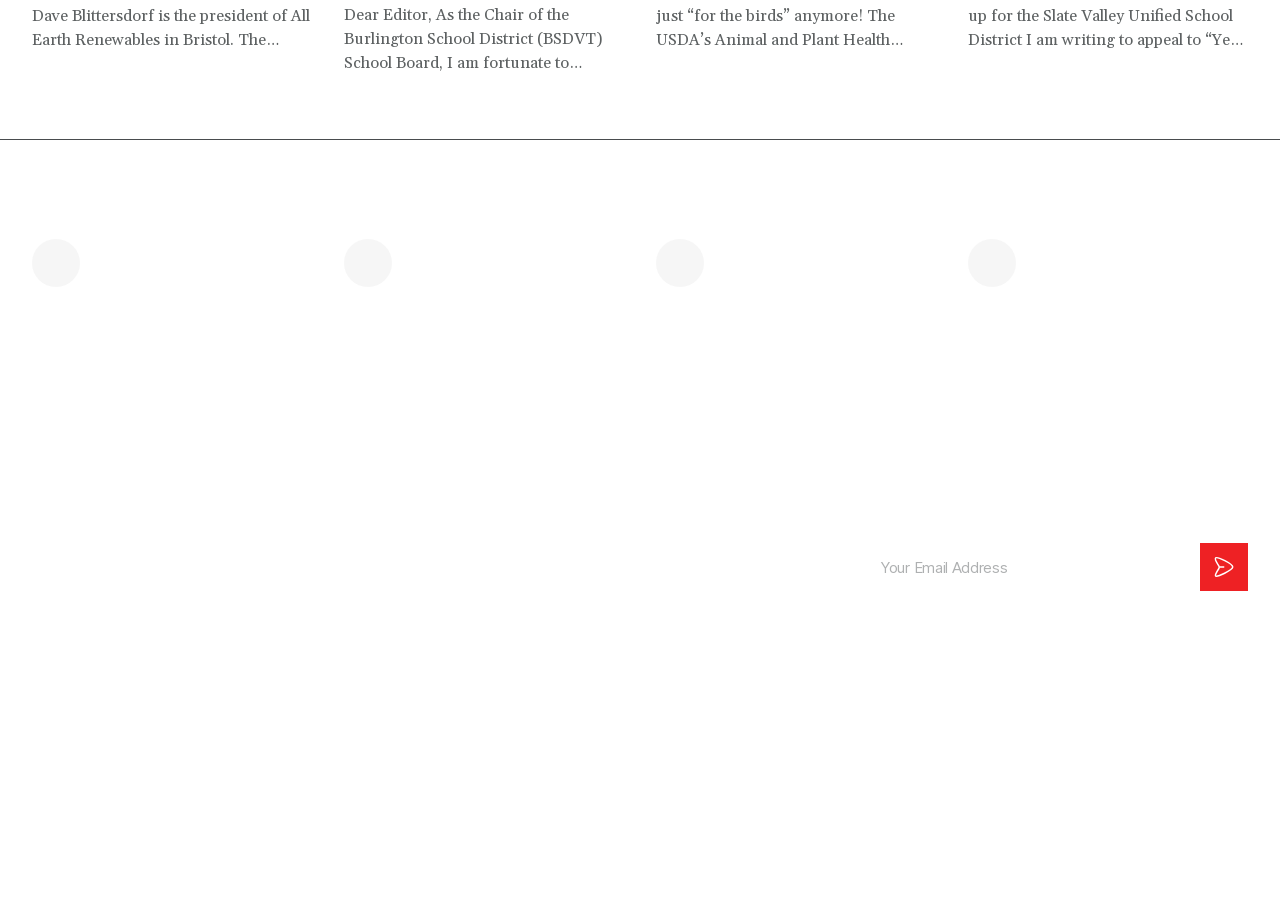Provide a single word or phrase to answer the given question: 
What is the purpose of the 'Subscription Form' section?

To sign up for the weekly newsletter